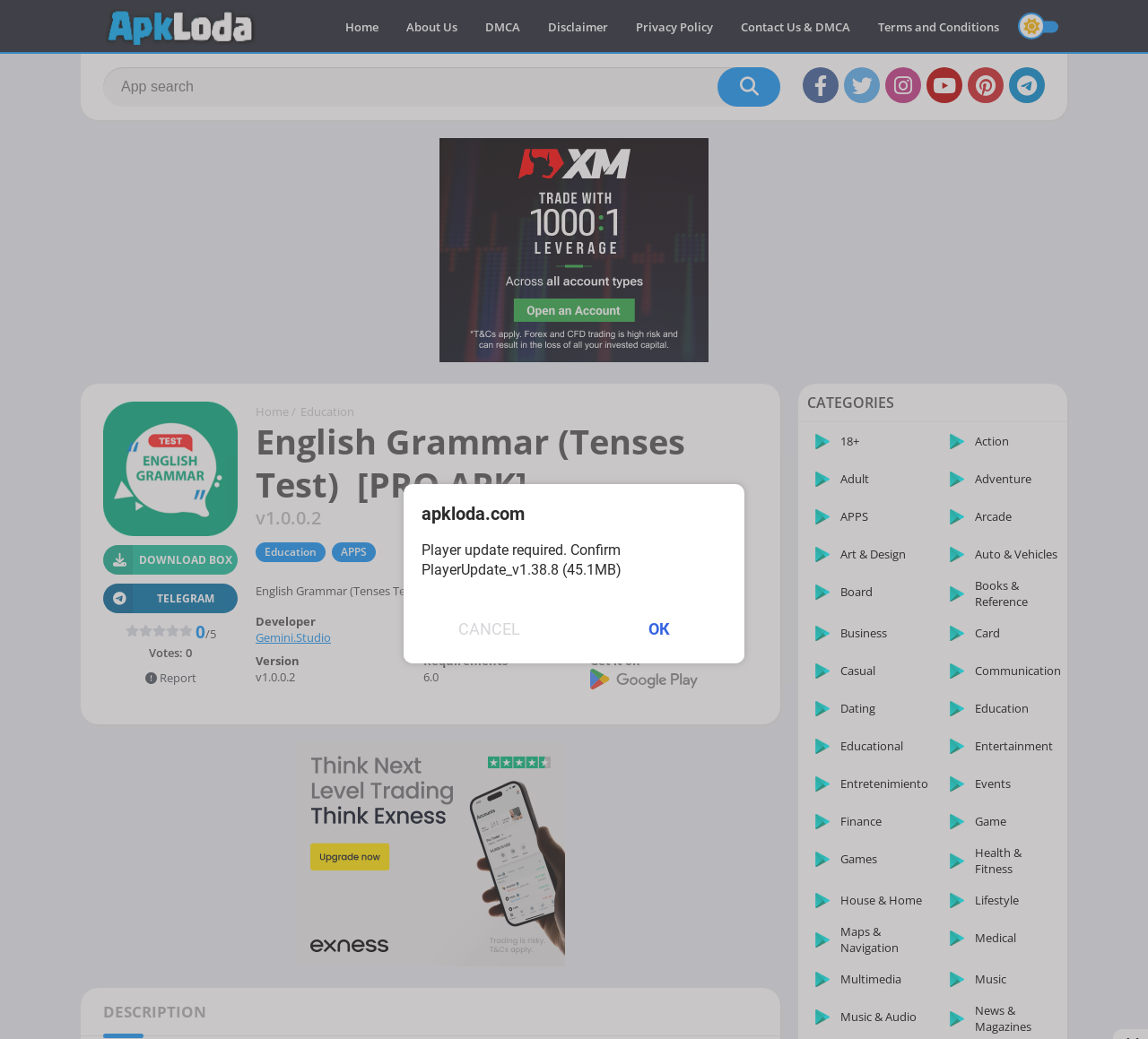Please locate the bounding box coordinates of the element's region that needs to be clicked to follow the instruction: "Get it on Google Play". The bounding box coordinates should be provided as four float numbers between 0 and 1, i.e., [left, top, right, bottom].

[0.514, 0.652, 0.608, 0.667]